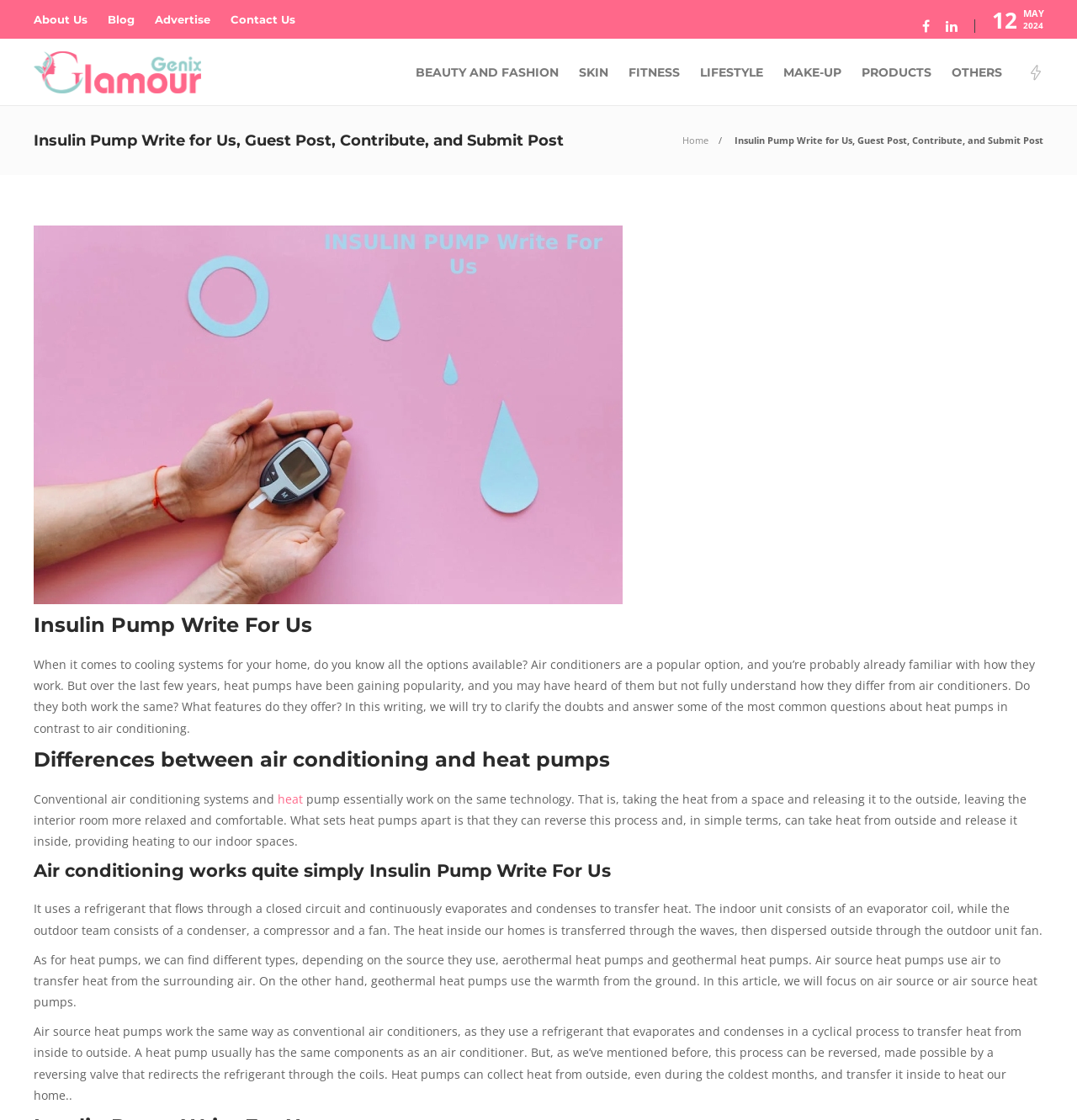Provide the text content of the webpage's main heading.

Insulin Pump Write for Us, Guest Post, Contribute, and Submit Post